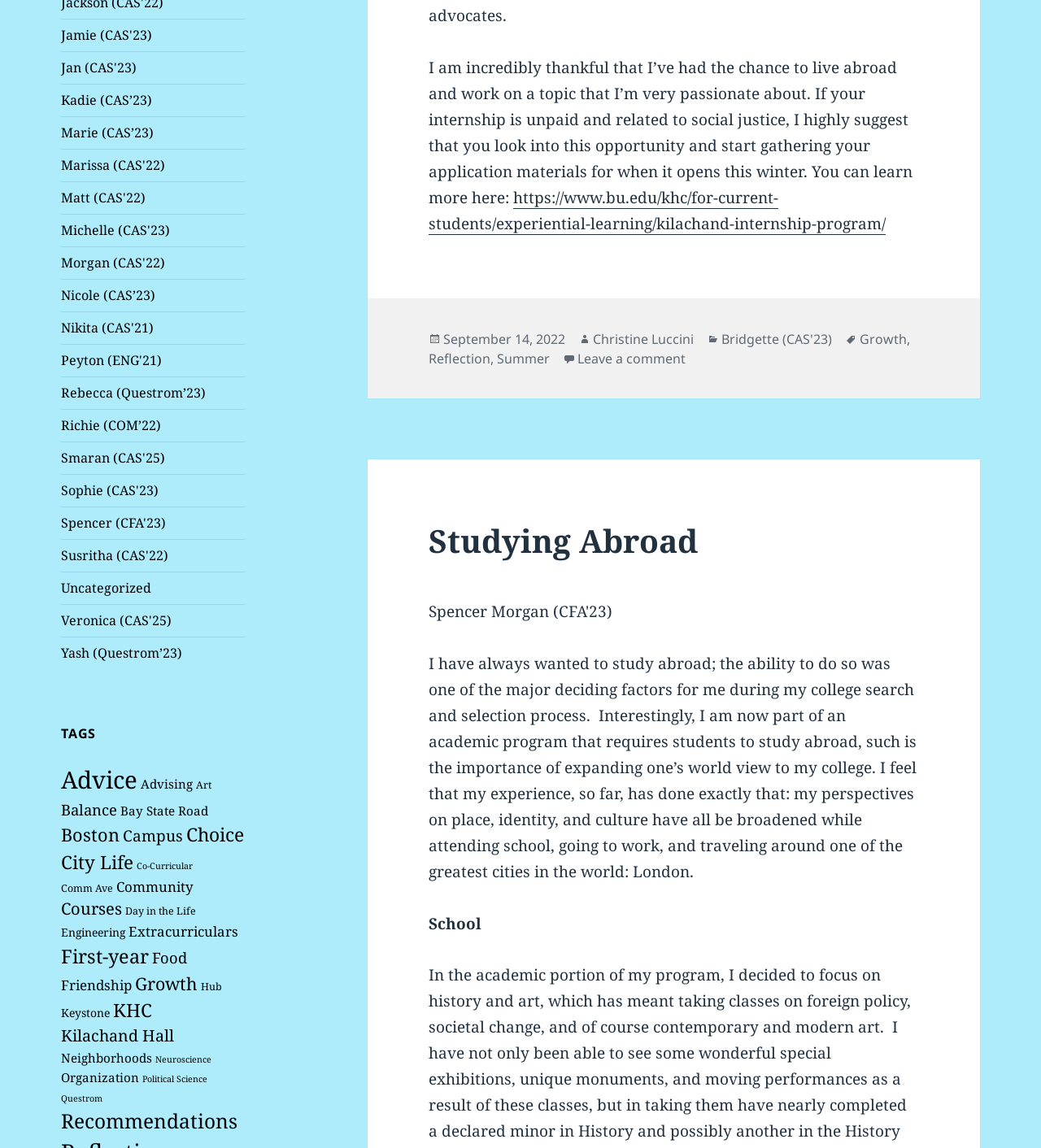Please determine the bounding box coordinates for the element with the description: "Political Science".

[0.137, 0.935, 0.199, 0.945]